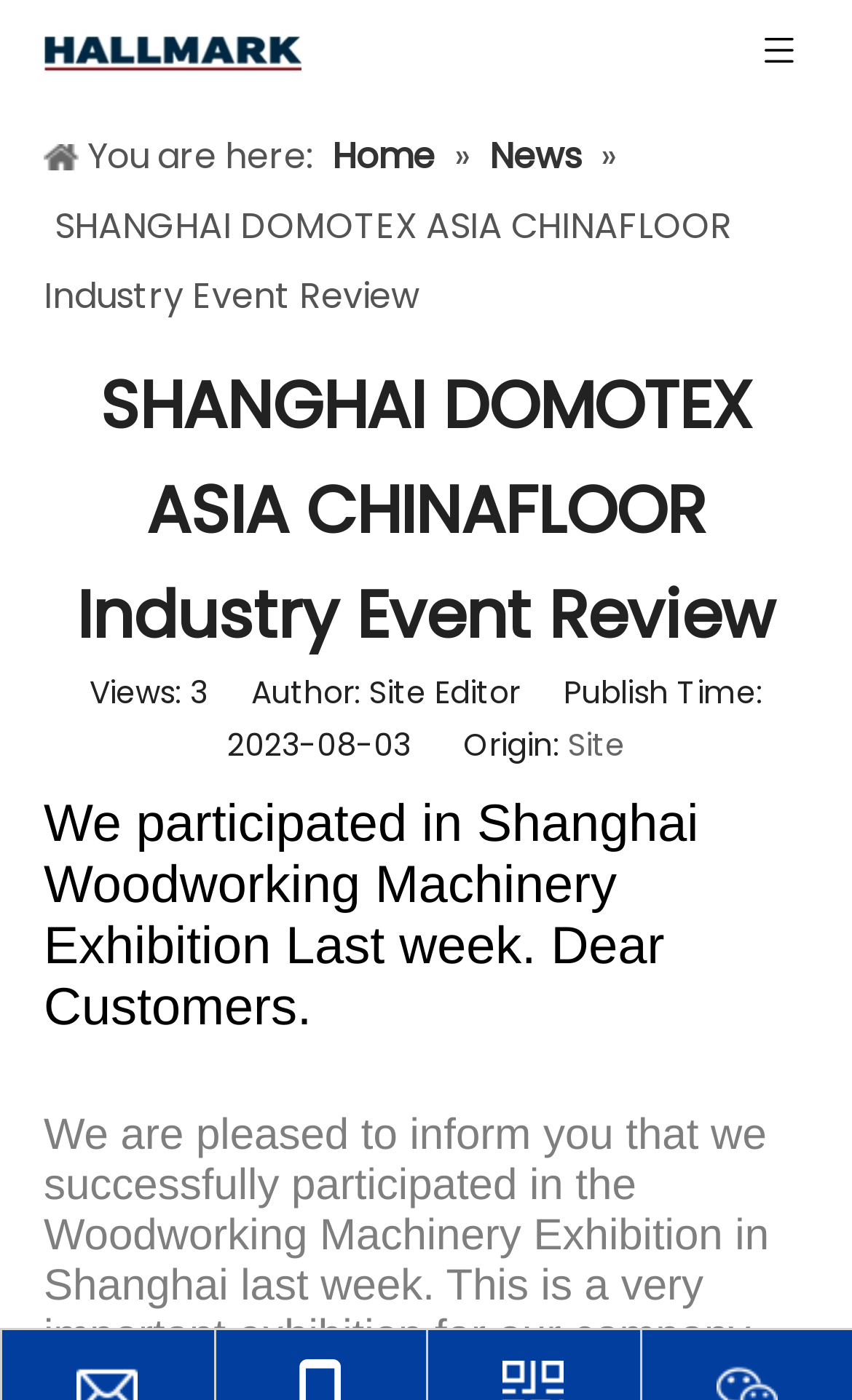Can you find and provide the main heading text of this webpage?

SHANGHAI DOMOTEX ASIA CHINAFLOOR Industry Event Review